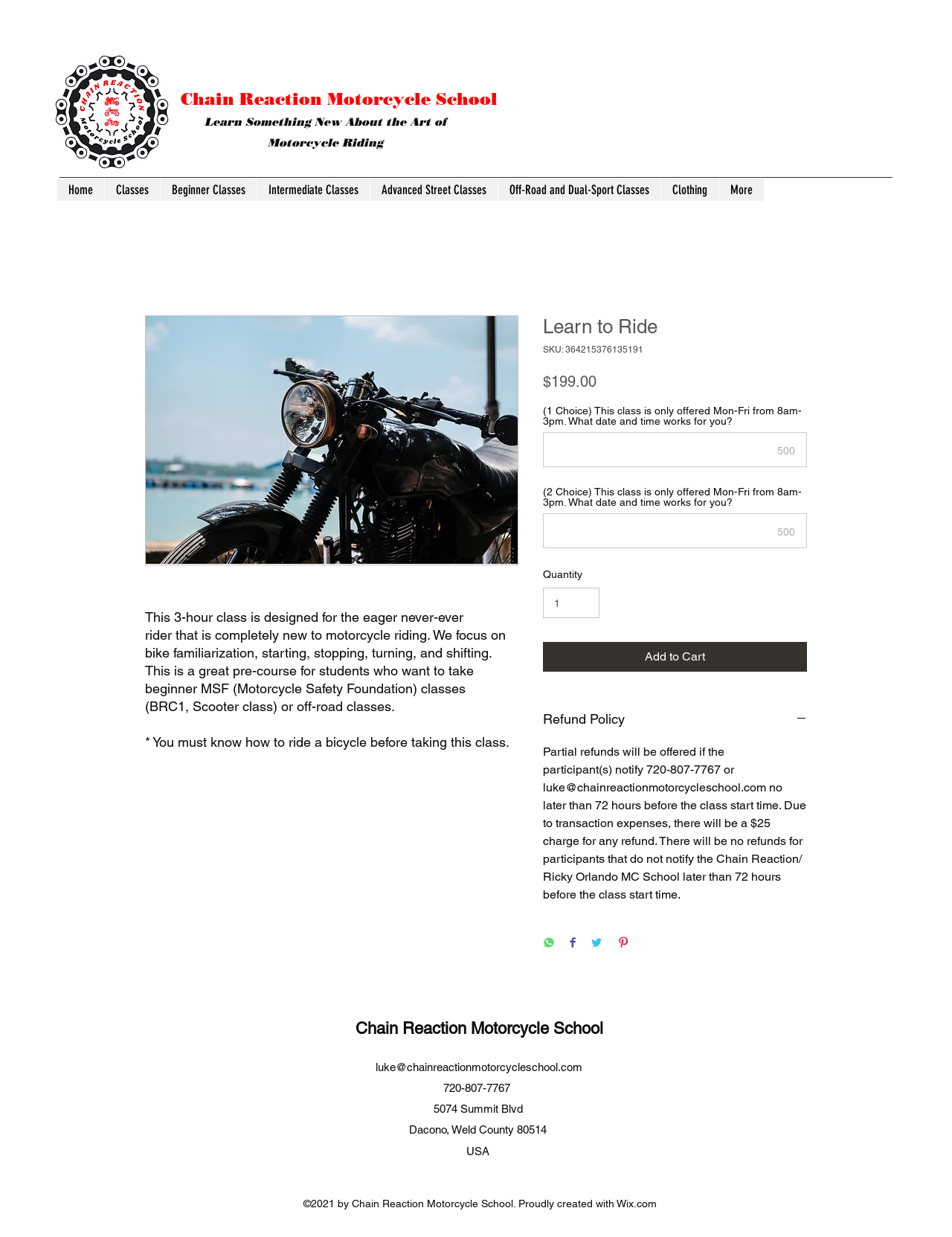Pinpoint the bounding box coordinates of the element that must be clicked to accomplish the following instruction: "Click the 'Add to Cart' button". The coordinates should be in the format of four float numbers between 0 and 1, i.e., [left, top, right, bottom].

[0.57, 0.519, 0.848, 0.543]